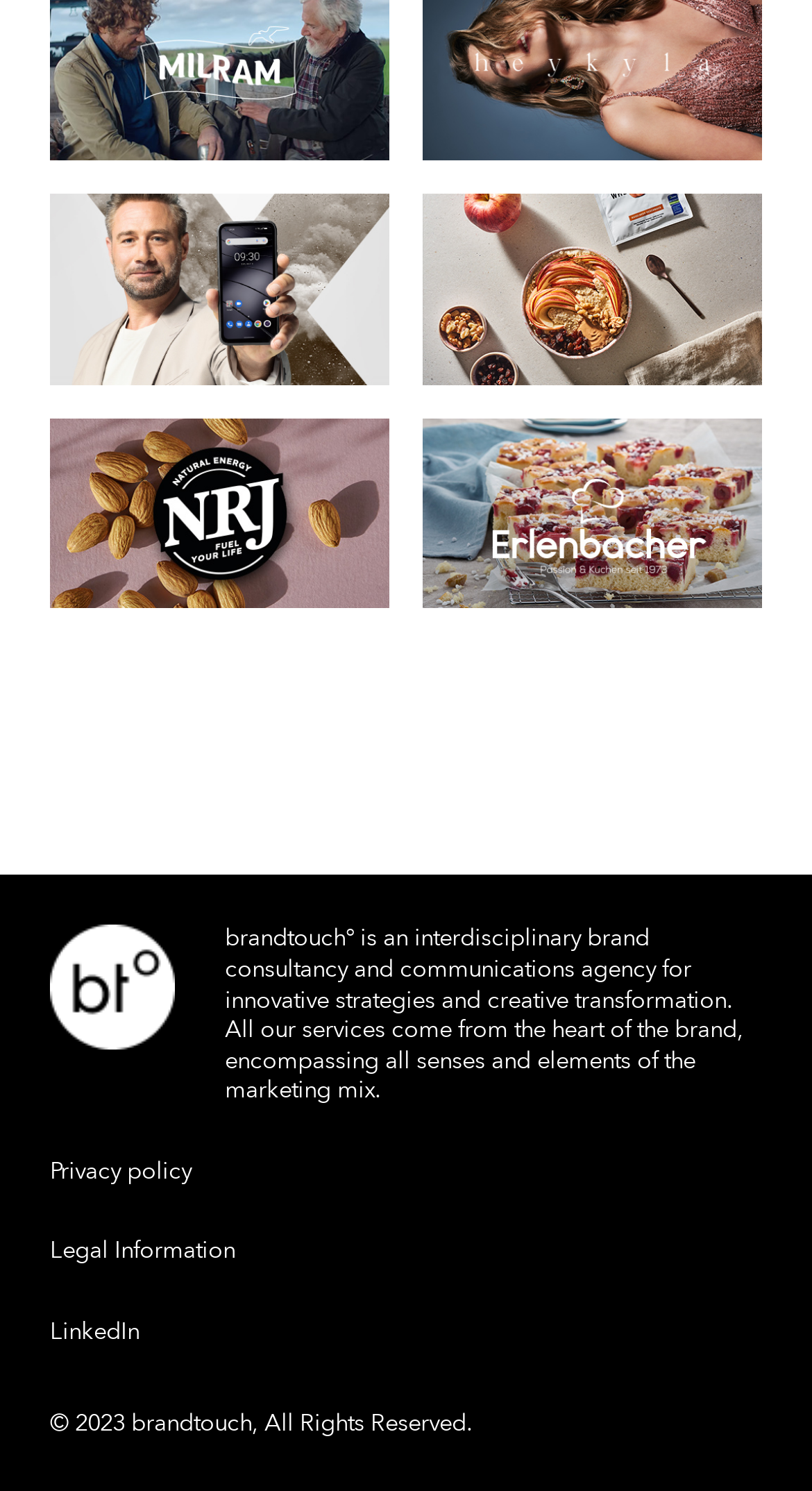How many articles are on the webpage?
Refer to the image and provide a concise answer in one word or phrase.

4